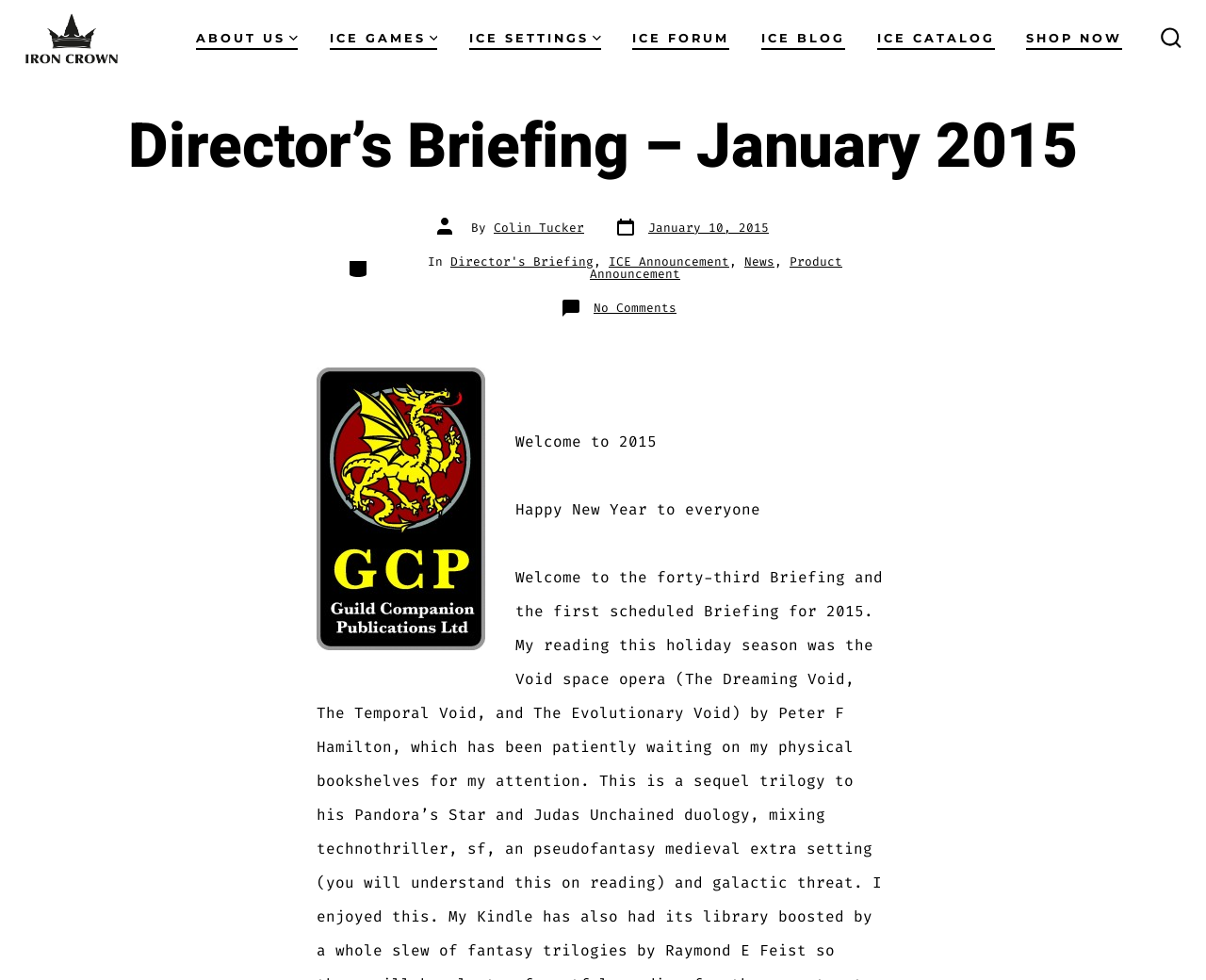Specify the bounding box coordinates of the element's region that should be clicked to achieve the following instruction: "Read the ICE BLOG". The bounding box coordinates consist of four float numbers between 0 and 1, in the format [left, top, right, bottom].

[0.631, 0.025, 0.701, 0.053]